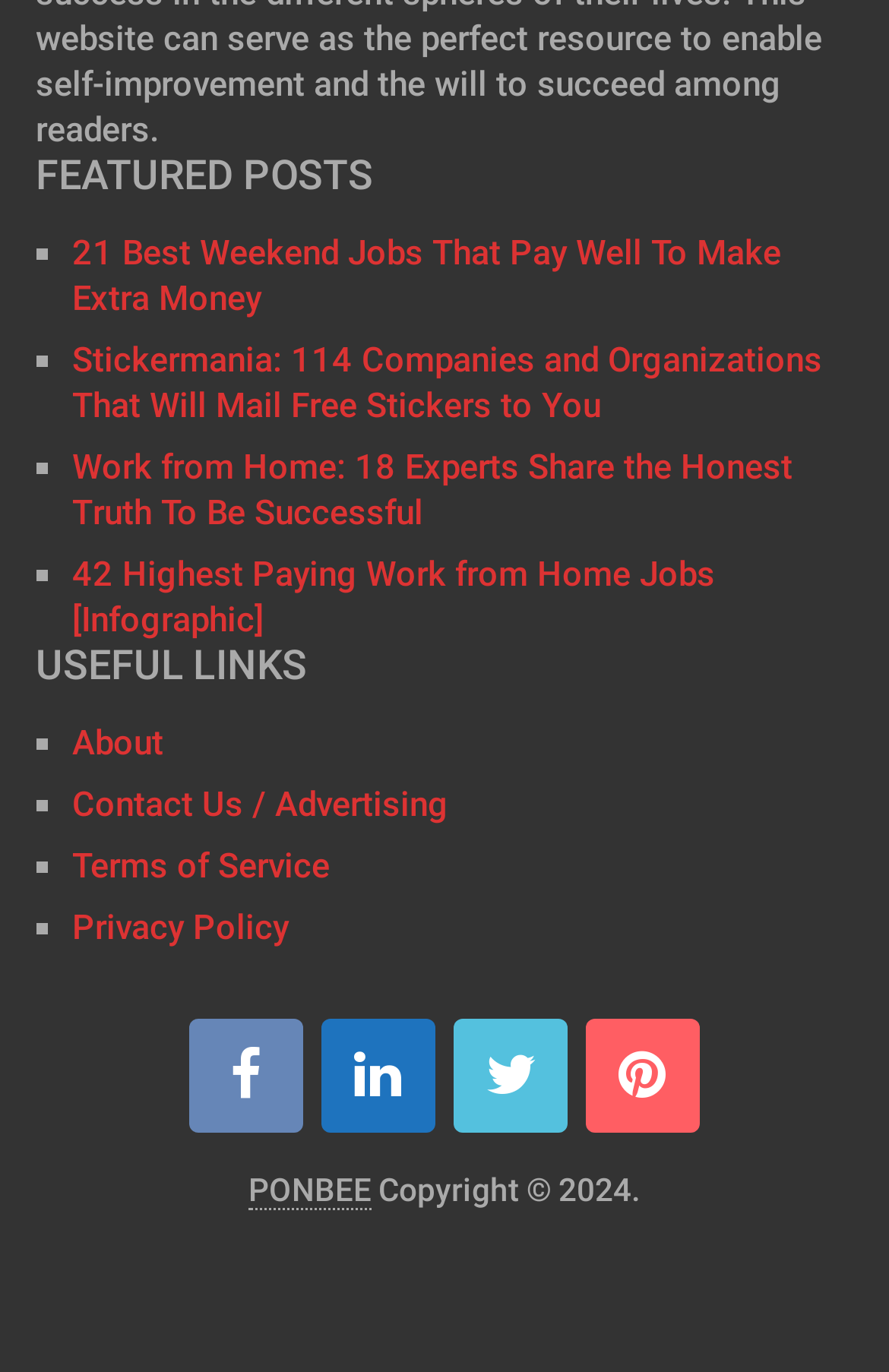Using the provided description: "Contact Us / Advertising", find the bounding box coordinates of the corresponding UI element. The output should be four float numbers between 0 and 1, in the format [left, top, right, bottom].

[0.081, 0.571, 0.504, 0.601]